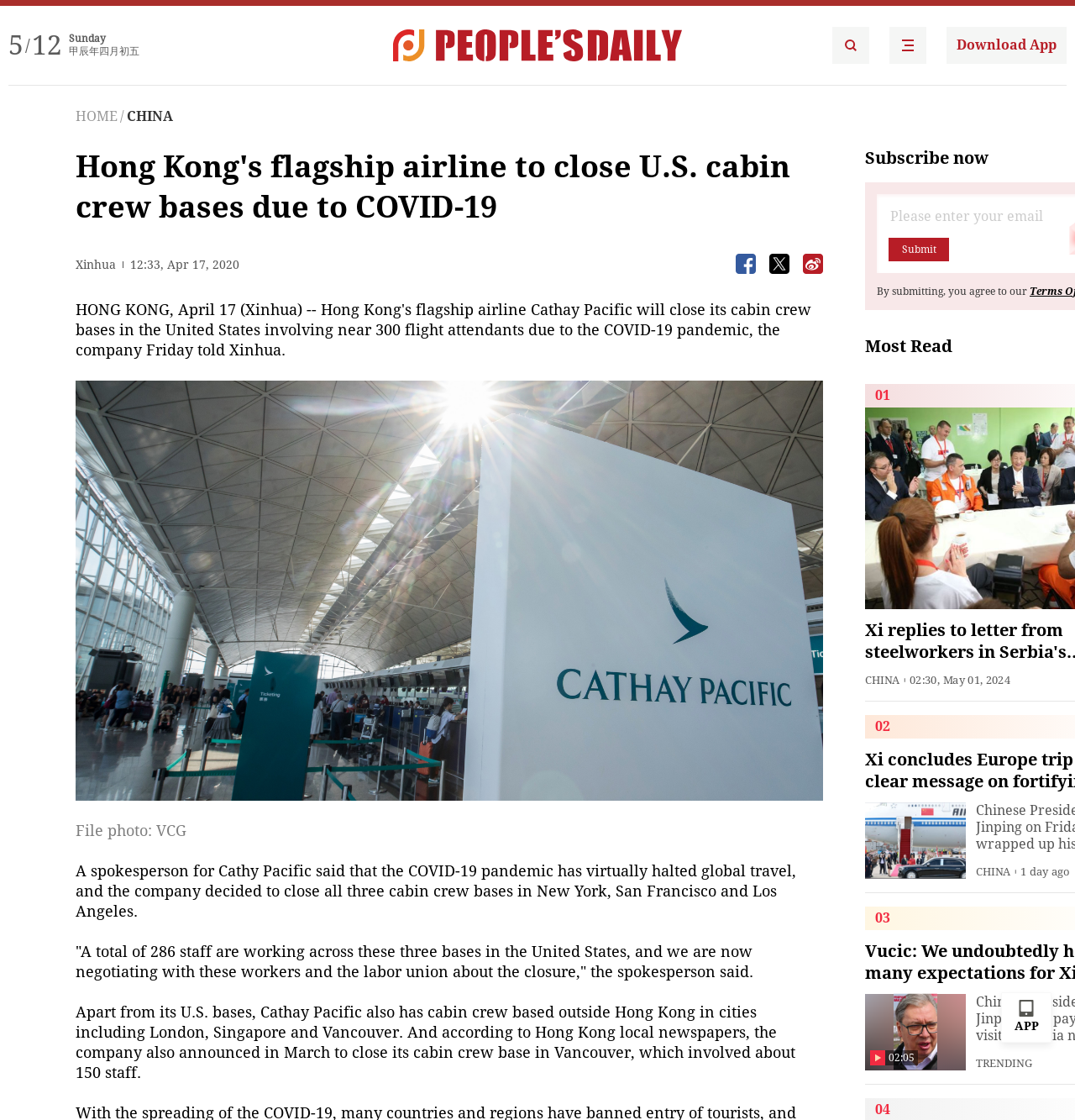Answer the question briefly using a single word or phrase: 
How many staff are affected by the closure of Cathay Pacific's U.S. bases?

286